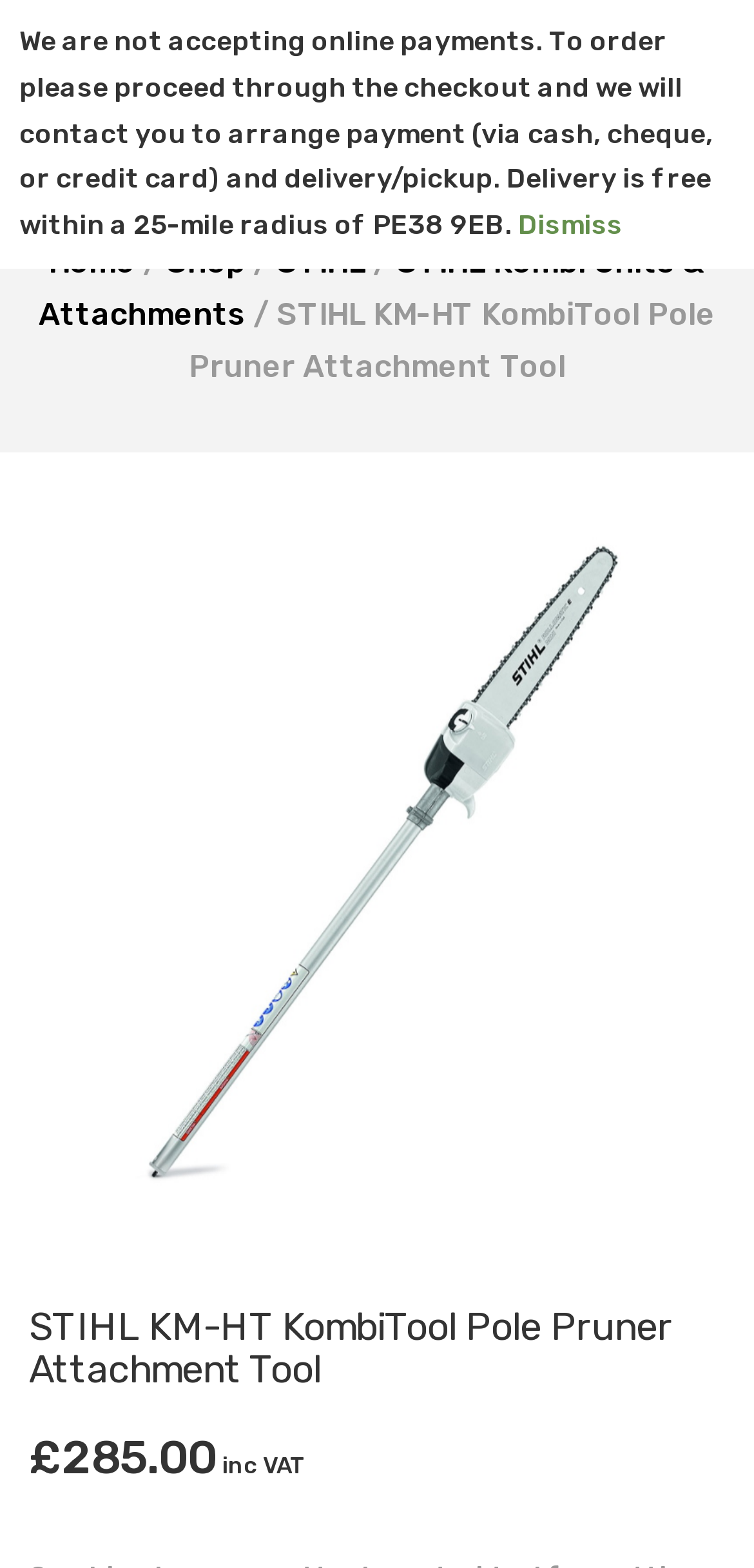Can you give a detailed response to the following question using the information from the image? What is the function of the 'TOGGLE MENU' button?

The 'TOGGLE MENU' button is located at the top-left corner of the webpage and is likely used to expand or collapse the menu section. Its purpose is to provide users with a way to easily access and navigate through the website's menu options.